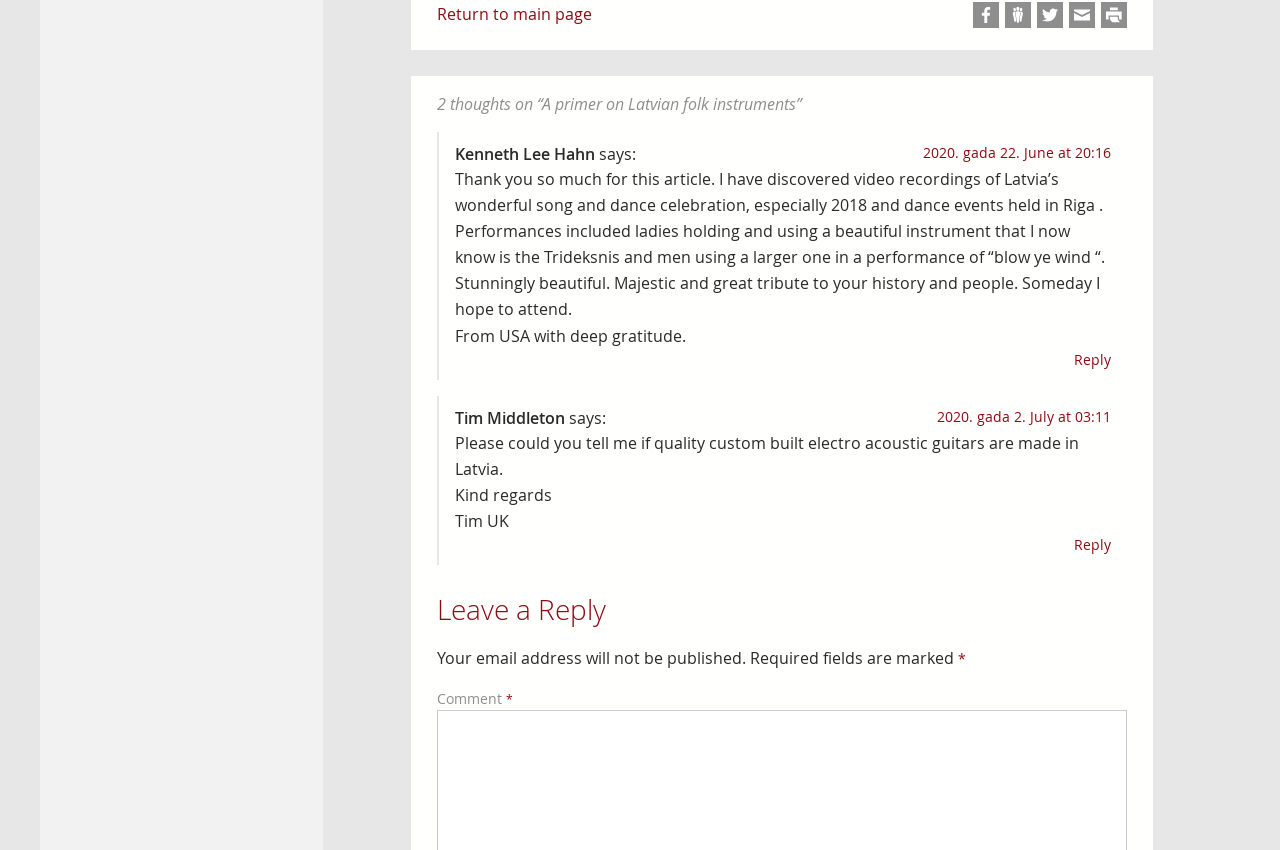Provide a short, one-word or phrase answer to the question below:
Who is the author of the first comment?

Kenneth Lee Hahn